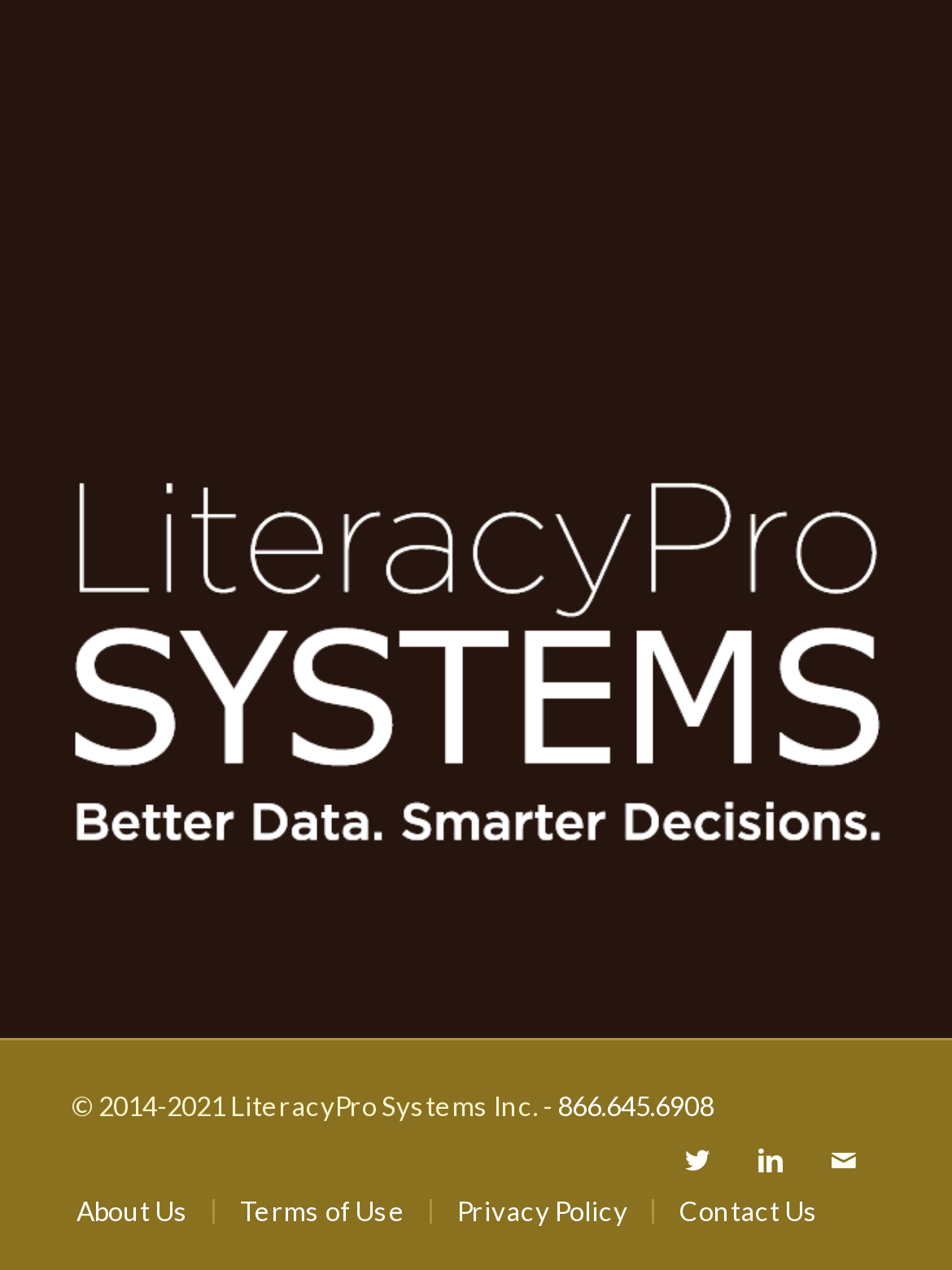Please give a short response to the question using one word or a phrase:
How many links are there at the bottom?

5